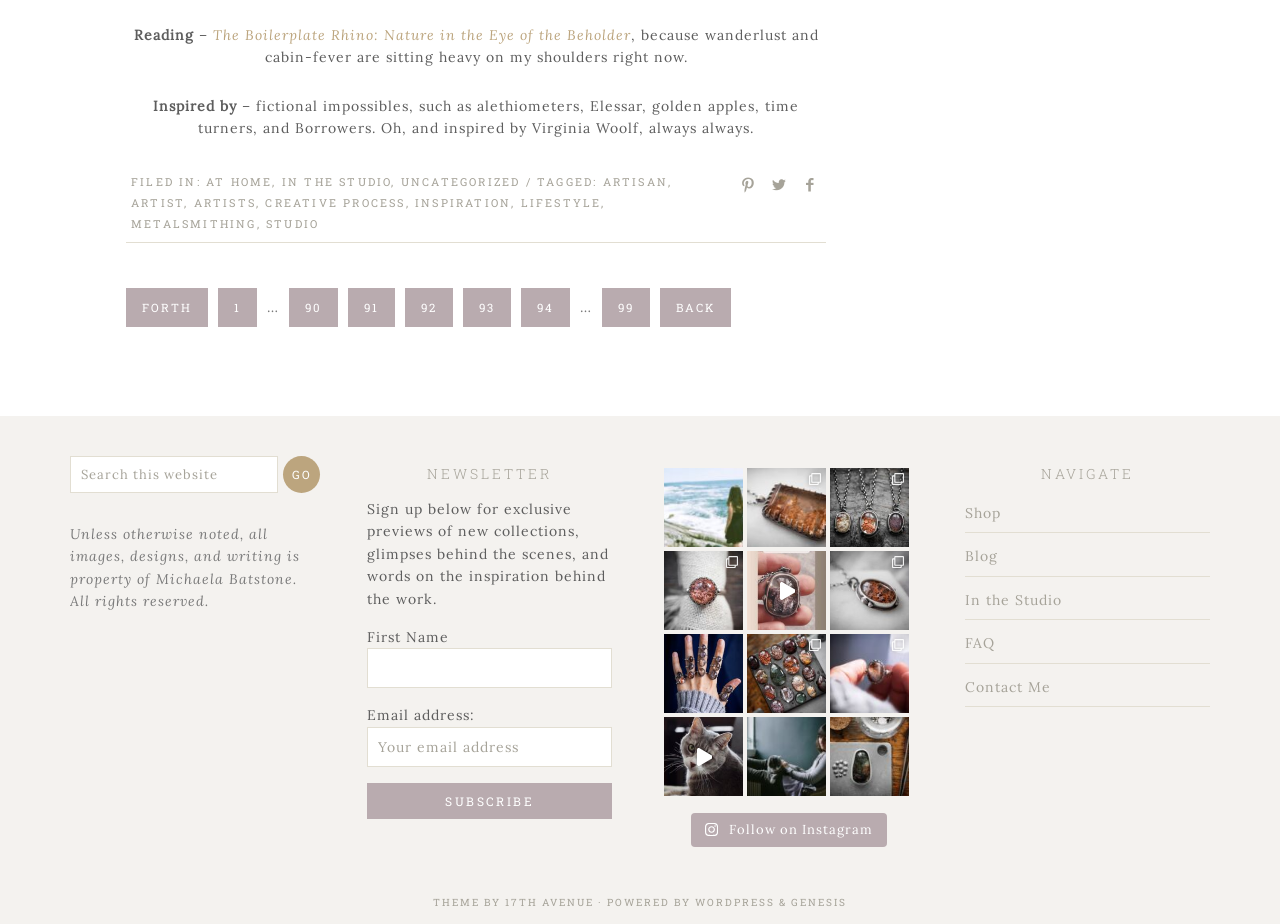Determine the bounding box coordinates of the clickable element necessary to fulfill the instruction: "Subscribe to the newsletter". Provide the coordinates as four float numbers within the 0 to 1 range, i.e., [left, top, right, bottom].

[0.287, 0.847, 0.478, 0.886]